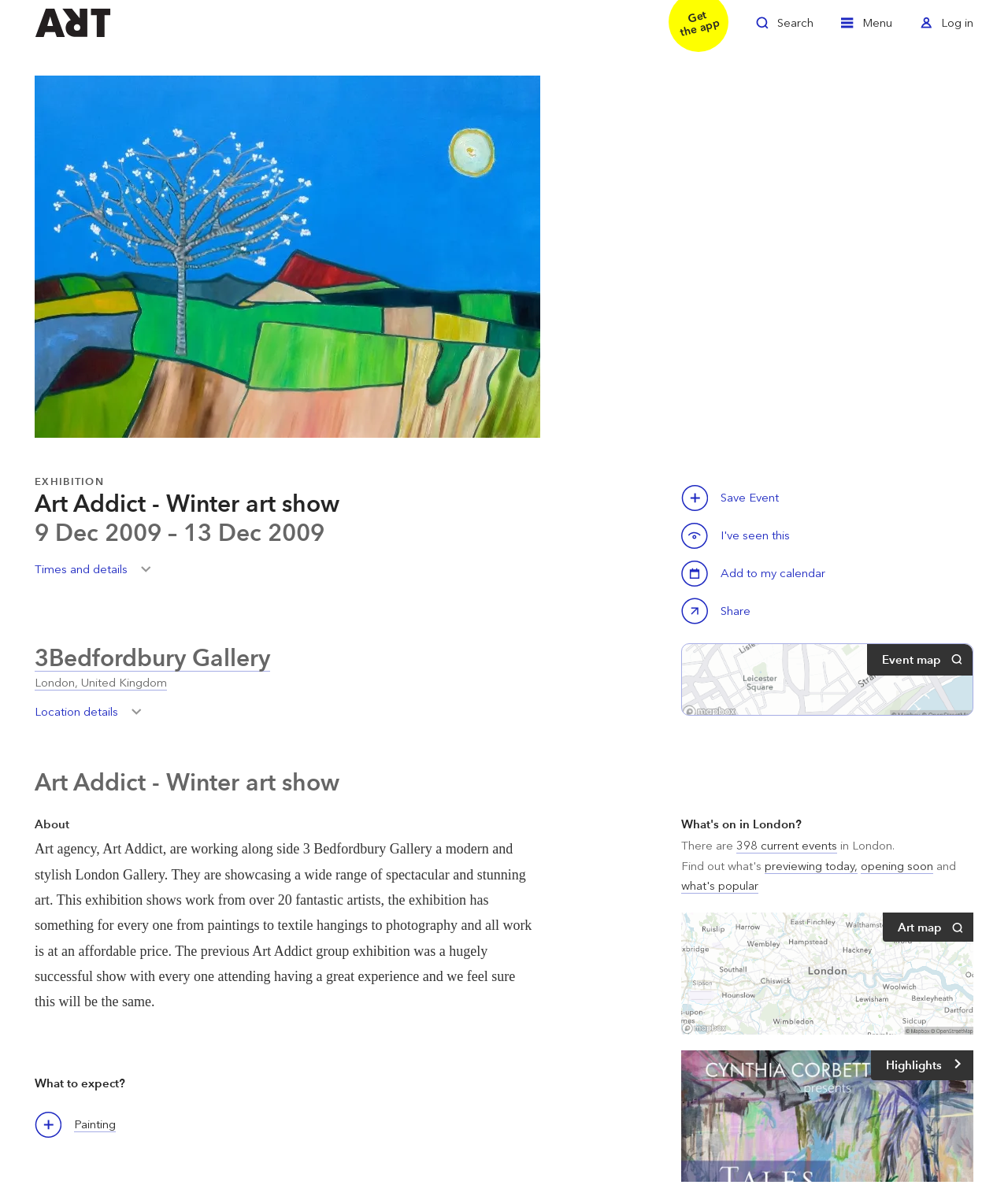What type of art is showcased in the exhibition?
Using the information from the image, give a concise answer in one word or a short phrase.

Painting